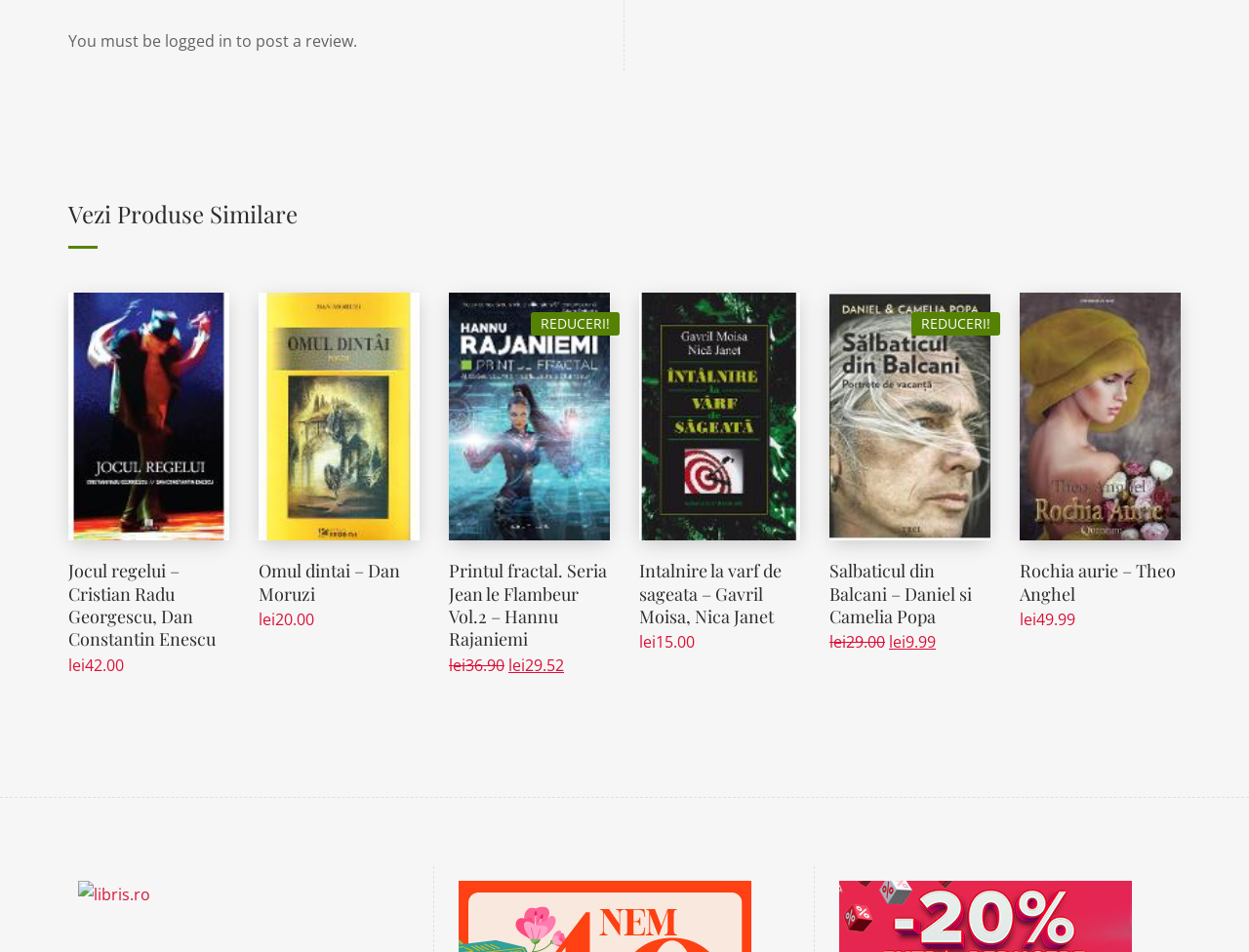Identify the bounding box coordinates for the element that needs to be clicked to fulfill this instruction: "View the product details of Jocul regelui – Cristian Radu Georgescu, Dan Constantin Enescu". Provide the coordinates in the format of four float numbers between 0 and 1: [left, top, right, bottom].

[0.055, 0.587, 0.173, 0.684]